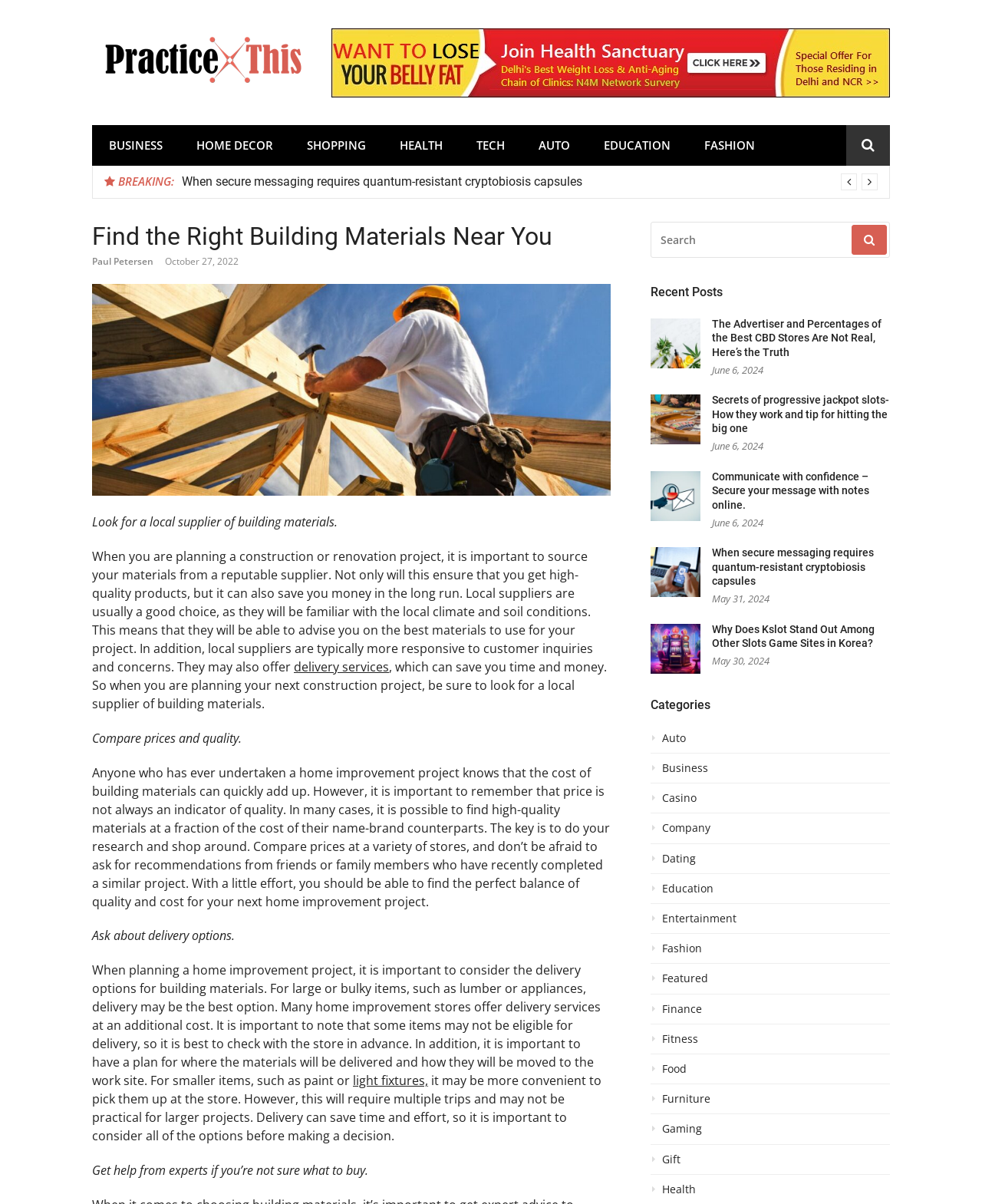What are the benefits of buying from local suppliers? Please answer the question using a single word or phrase based on the image.

High-quality products, cost savings